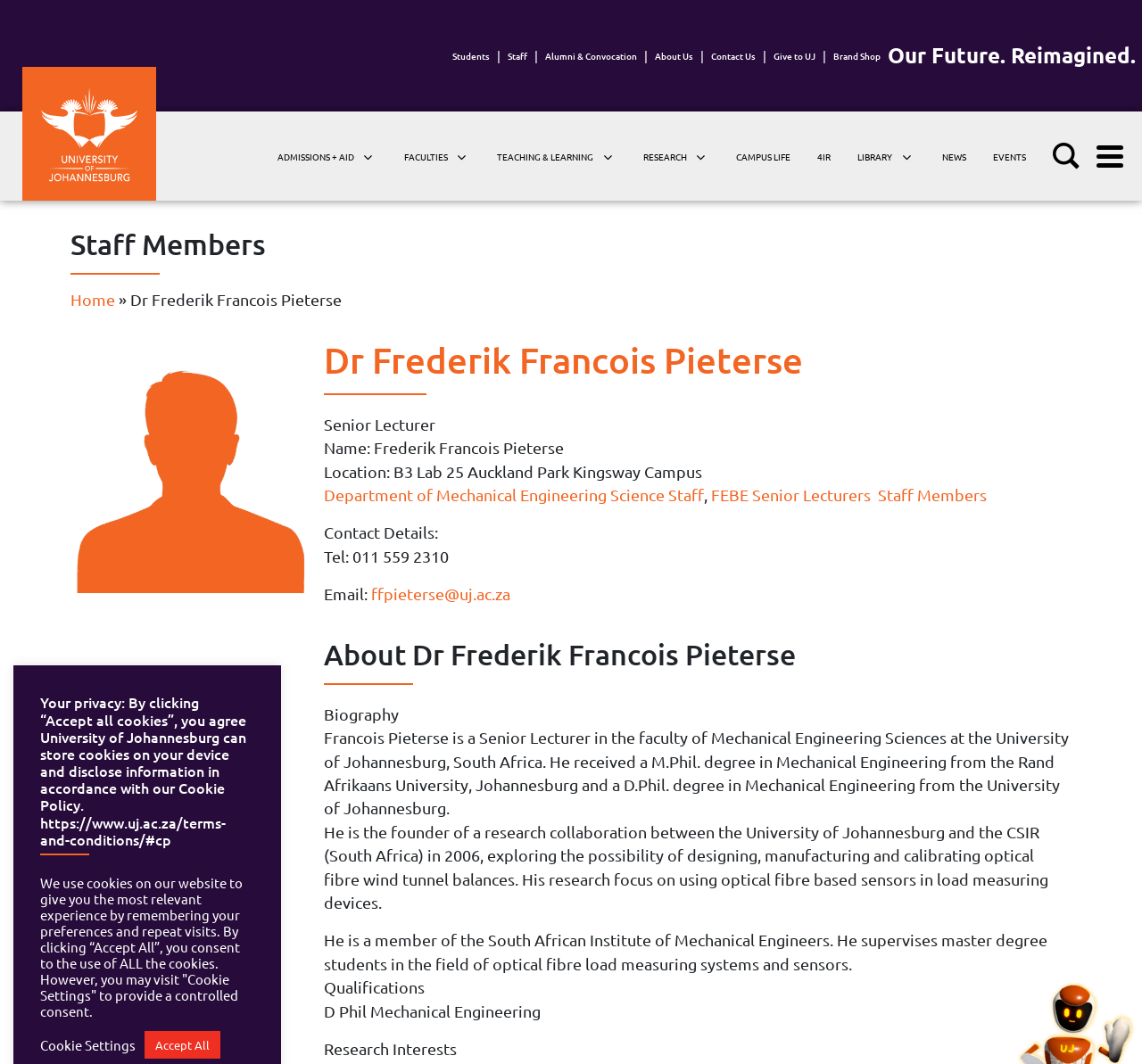Kindly determine the bounding box coordinates for the area that needs to be clicked to execute this instruction: "Click on the 'Students' link".

[0.39, 0.042, 0.435, 0.062]